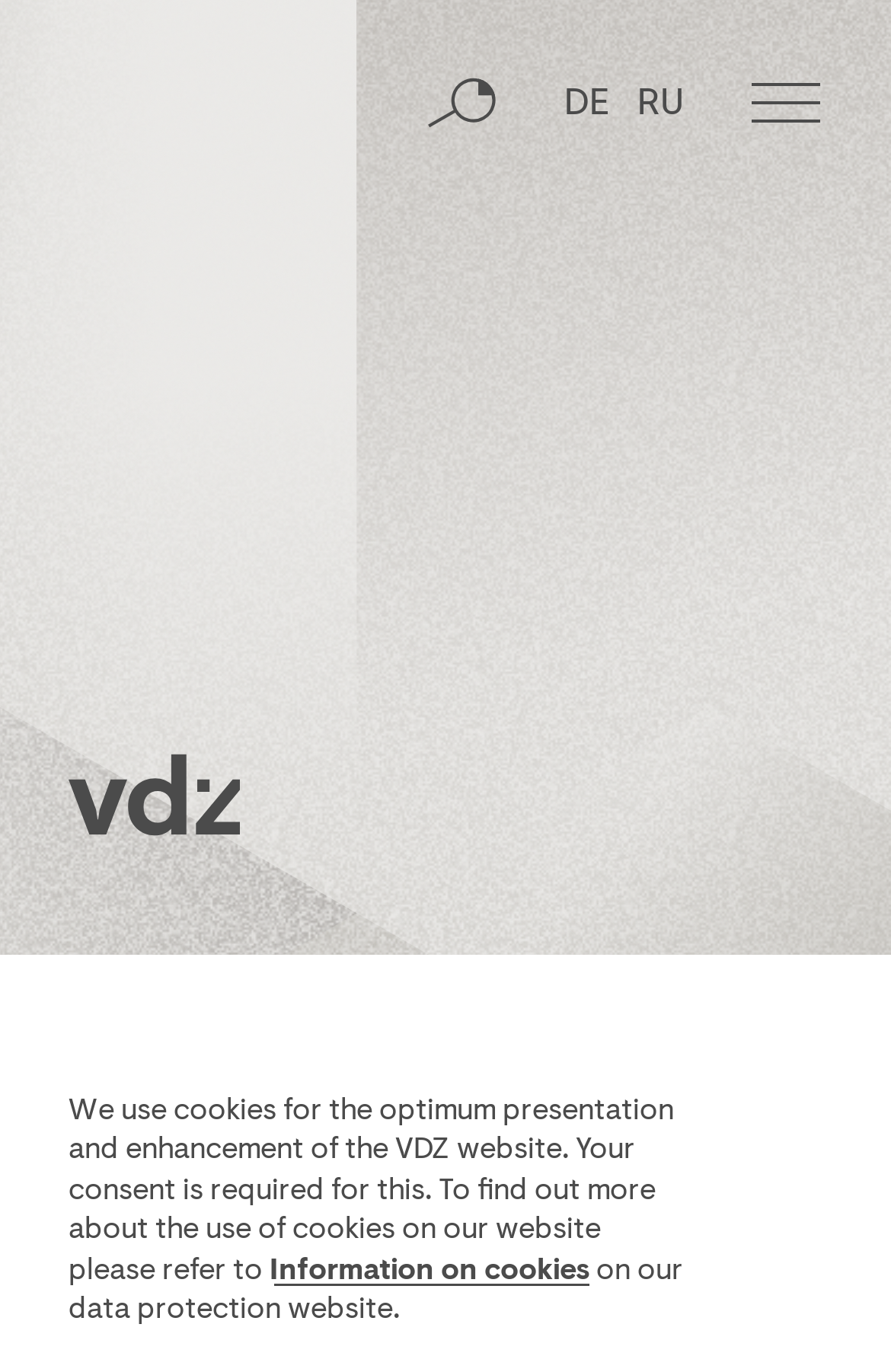What language options are available on the website?
Analyze the image and provide a thorough answer to the question.

The language options available on the website are German (DE) and Russian (RU), as indicated by the links with these abbreviations.